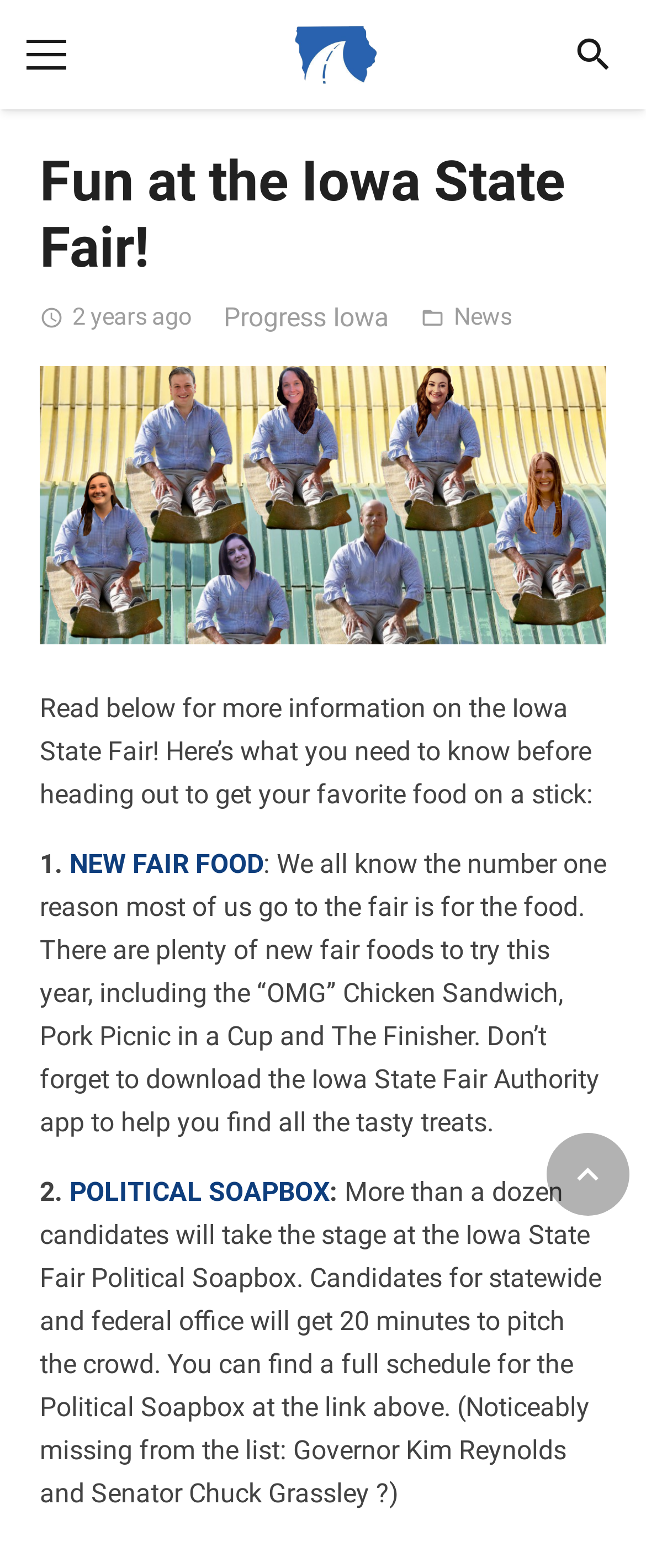Please identify the primary heading on the webpage and return its text.

Fun at the Iowa State Fair!